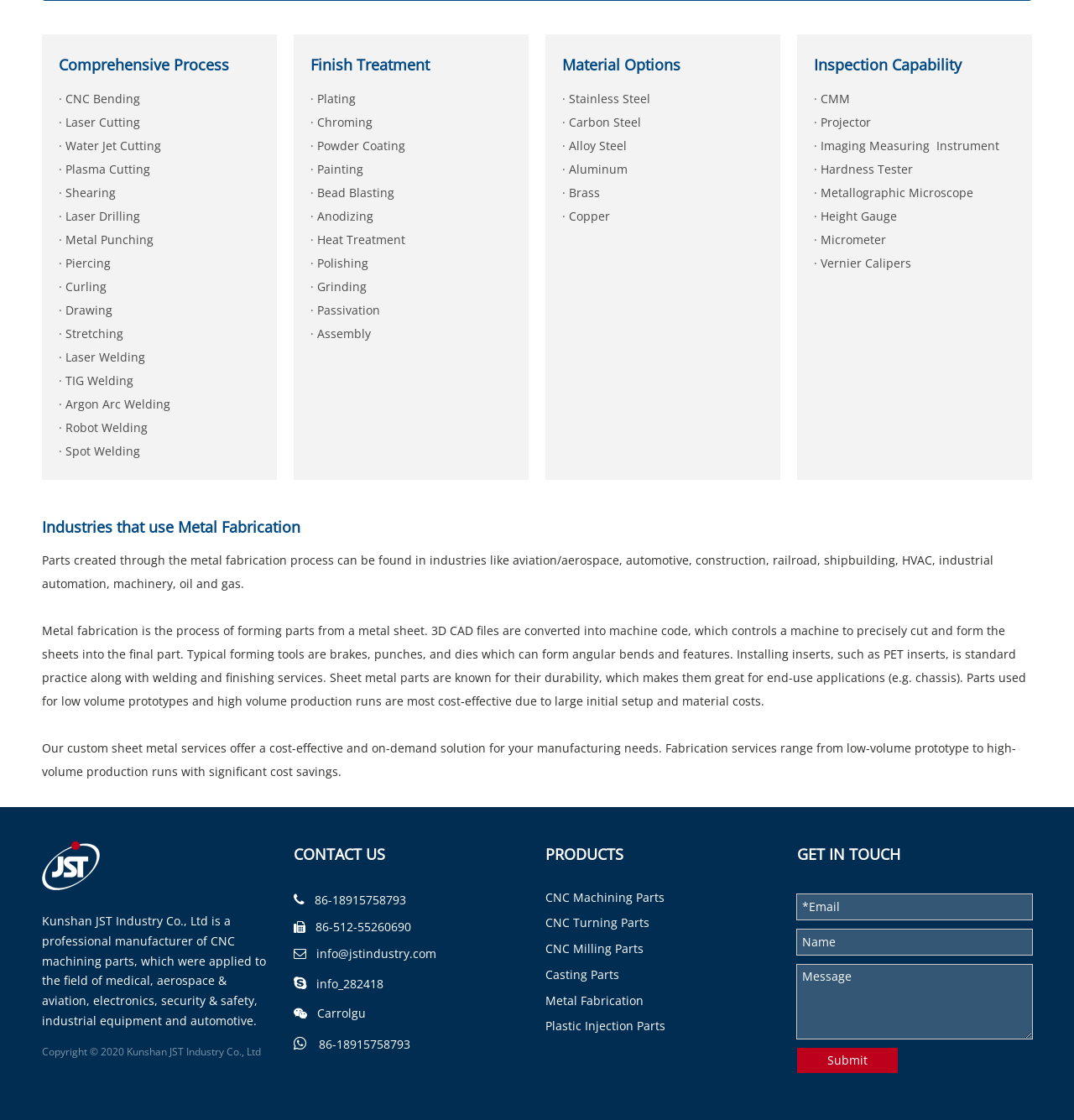Use a single word or phrase to answer the question:
What is the phone number listed under CONTACT US?

86-18915758793